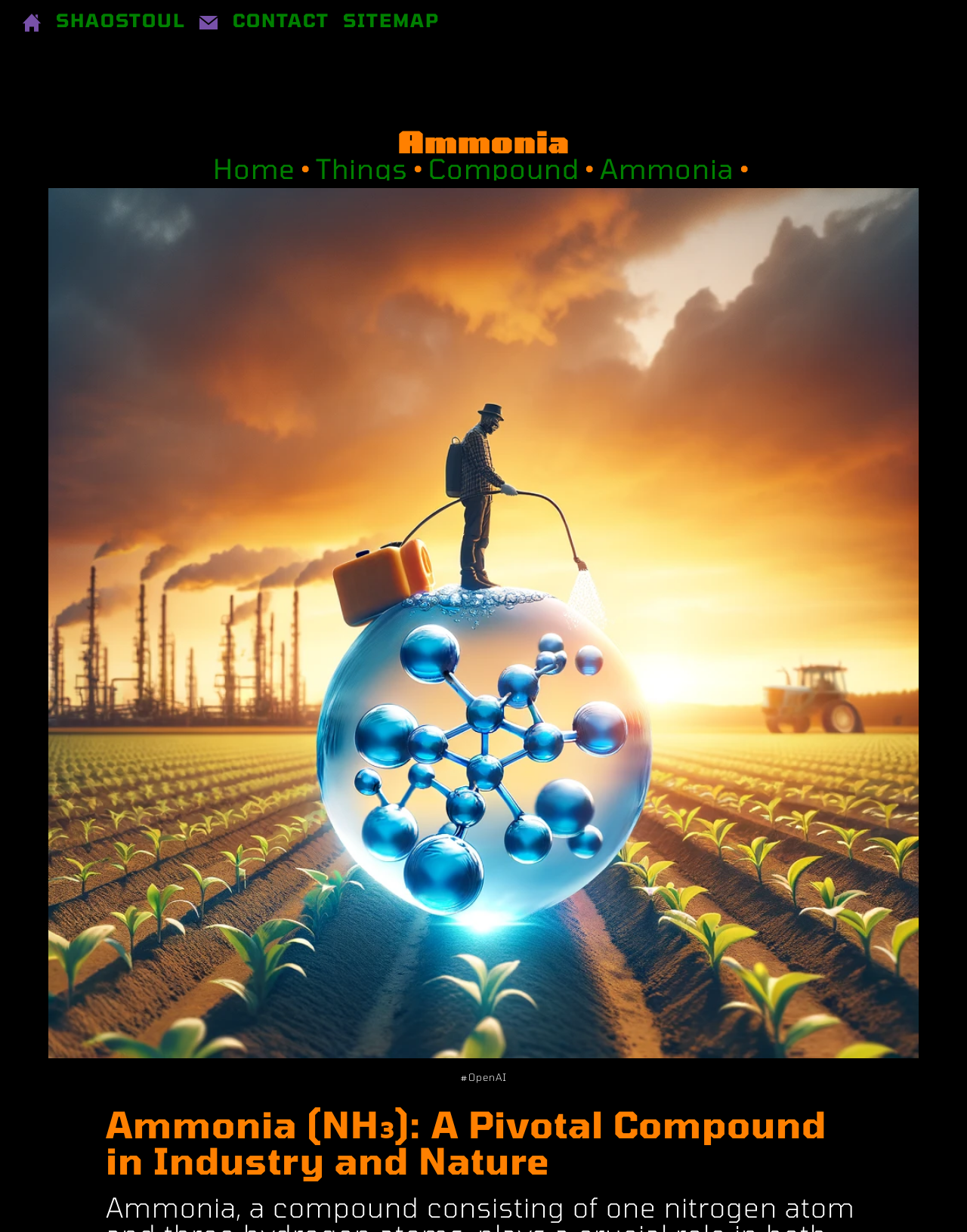What is the current page in the breadcrumb navigation?
Refer to the image and respond with a one-word or short-phrase answer.

Ammonia